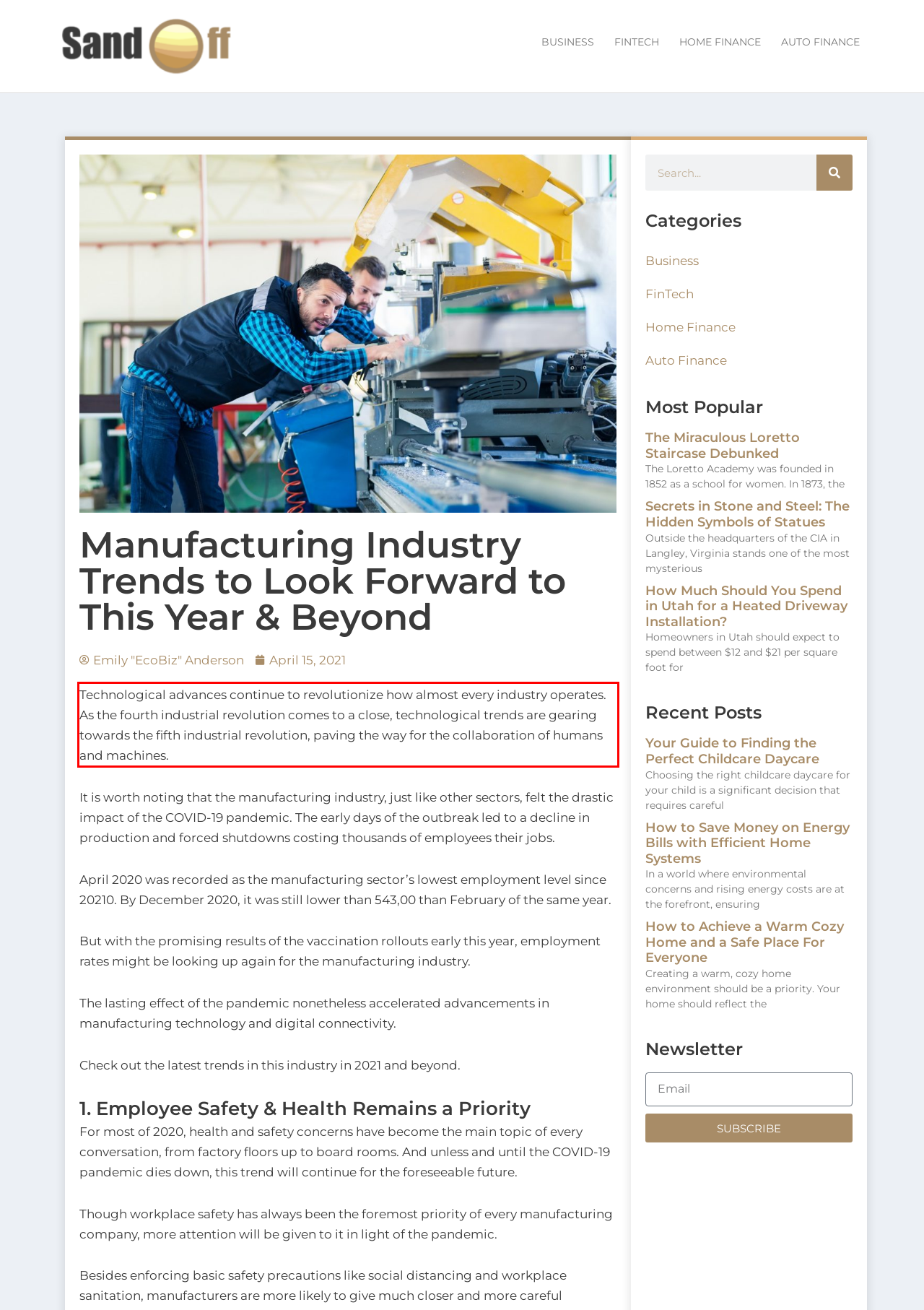From the given screenshot of a webpage, identify the red bounding box and extract the text content within it.

Technological advances continue to revolutionize how almost every industry operates. As the fourth industrial revolution comes to a close, technological trends are gearing towards the fifth industrial revolution, paving the way for the collaboration of humans and machines.